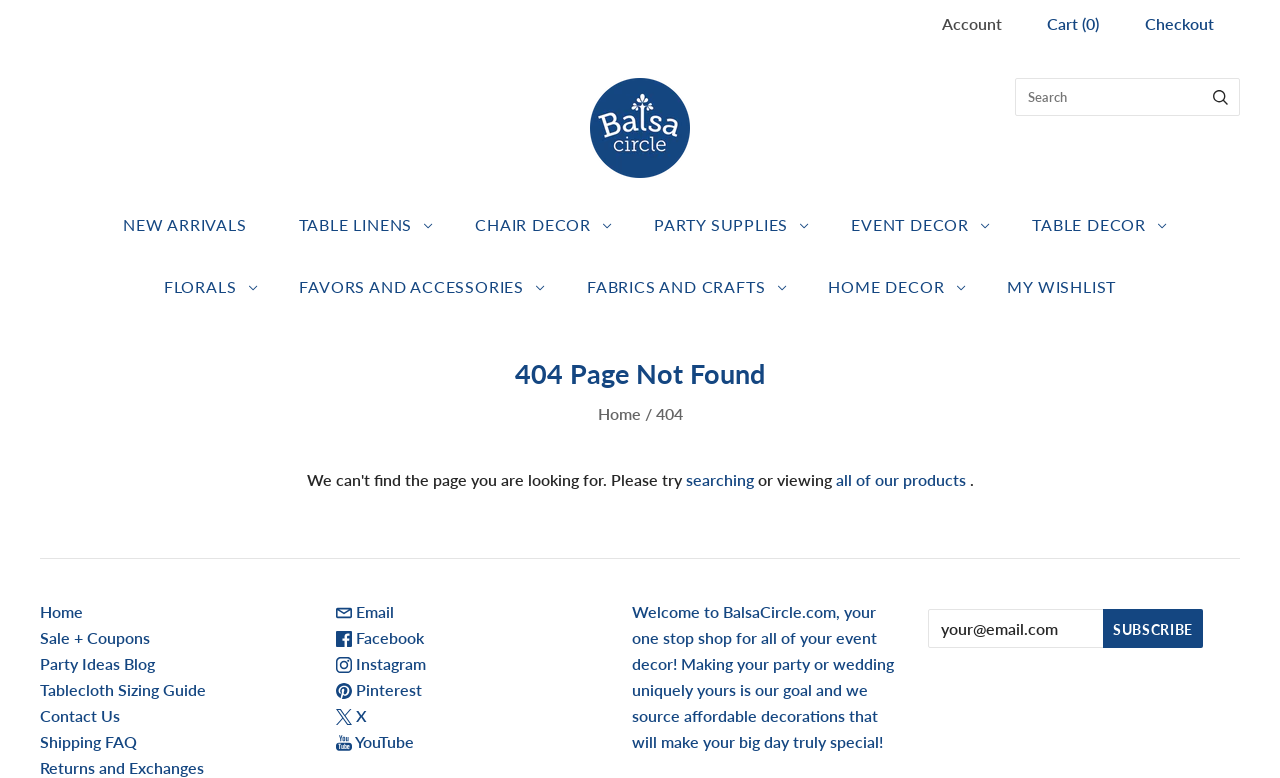What is the current page status?
Based on the visual, give a brief answer using one word or a short phrase.

404 Not Found